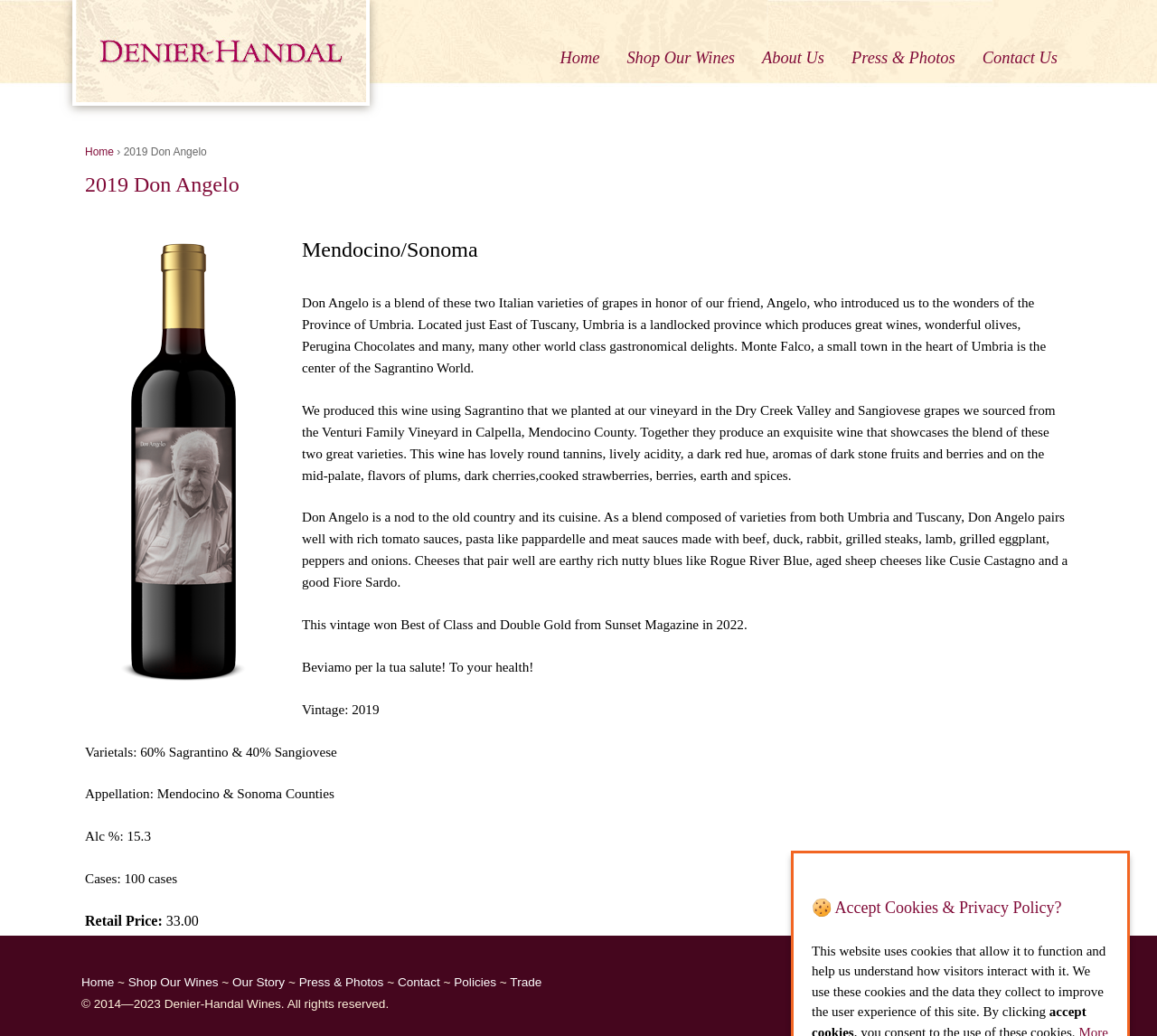Indicate the bounding box coordinates of the element that needs to be clicked to satisfy the following instruction: "Click on the 'Blog' link". The coordinates should be four float numbers between 0 and 1, i.e., [left, top, right, bottom].

None